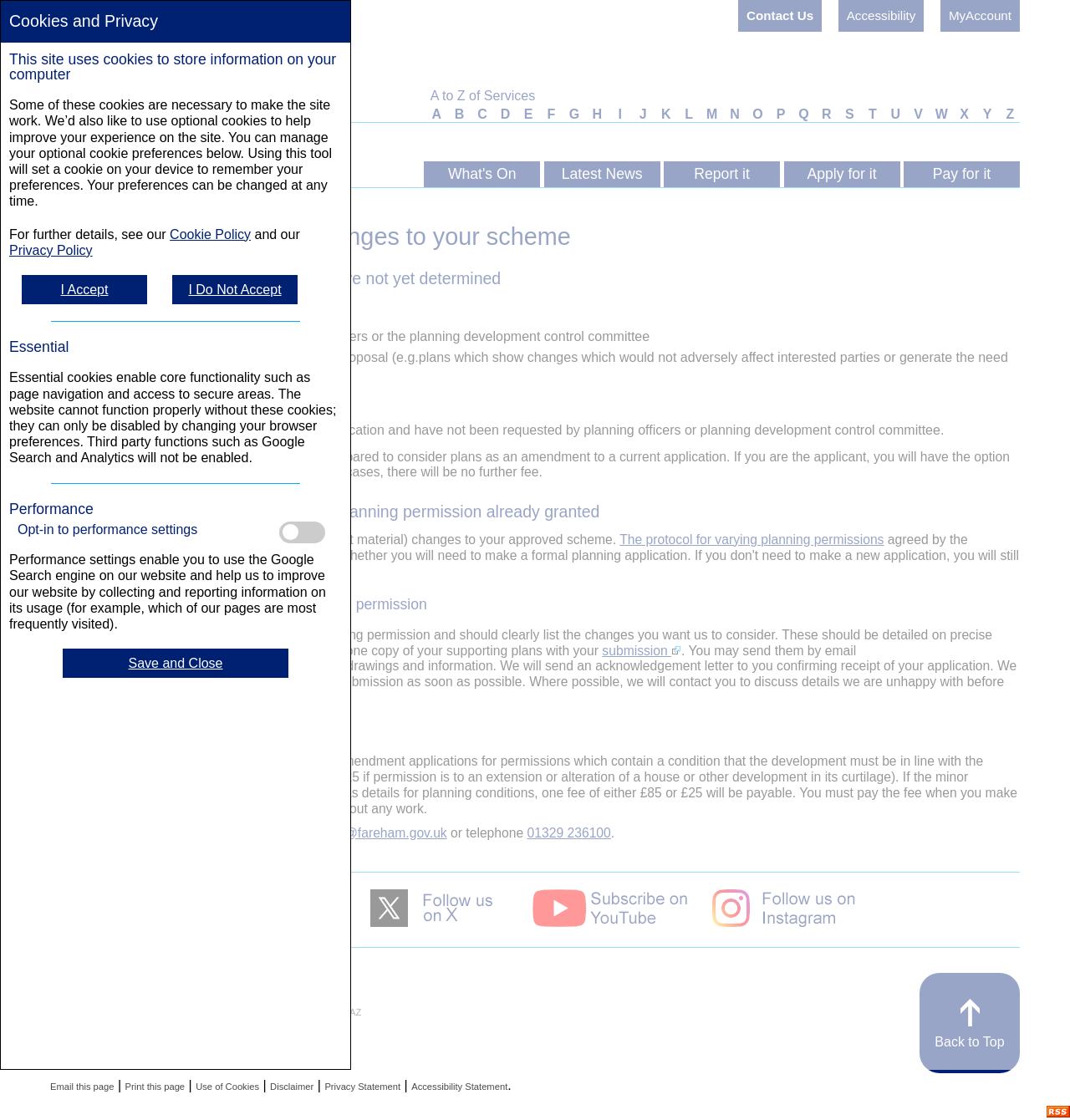Locate the bounding box coordinates of the clickable area needed to fulfill the instruction: "Click on What's On".

[0.396, 0.144, 0.505, 0.167]